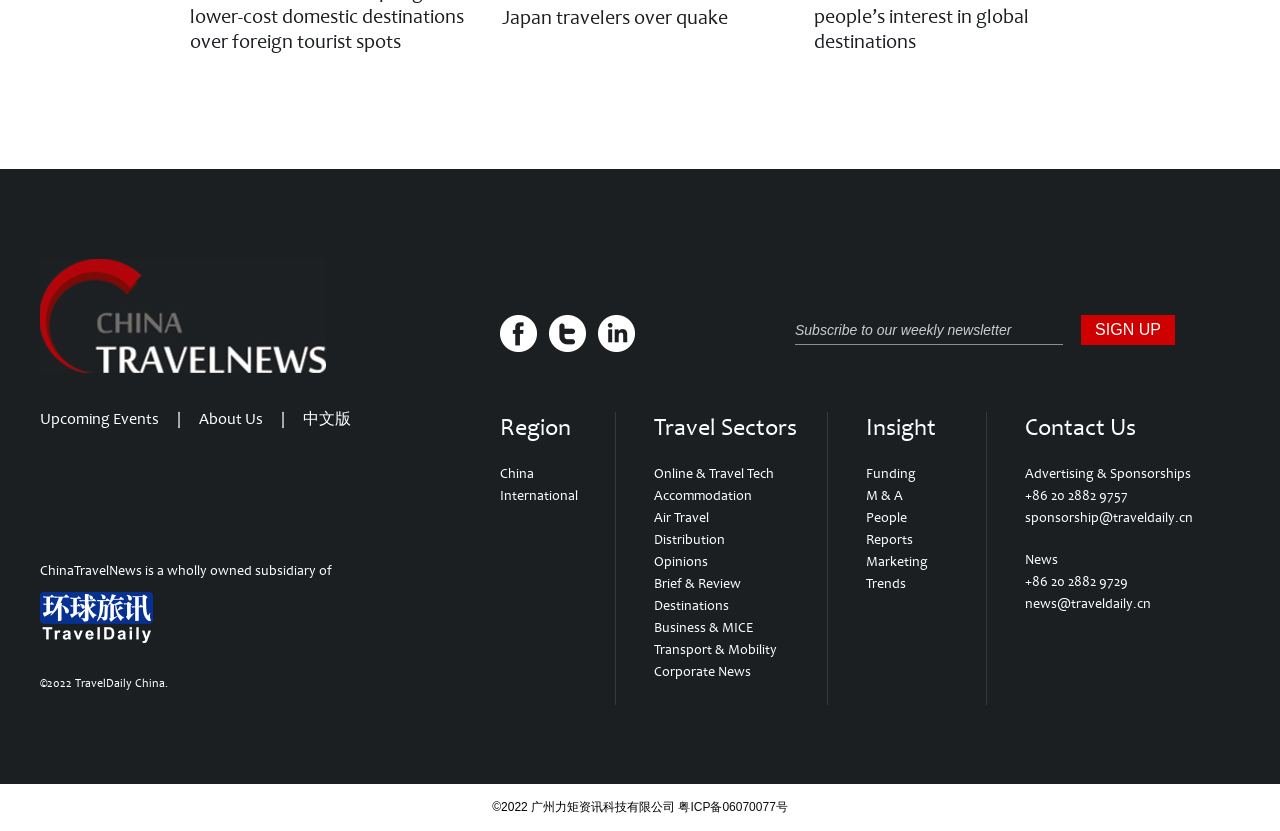Can you find the bounding box coordinates of the area I should click to execute the following instruction: "Click Home"?

None